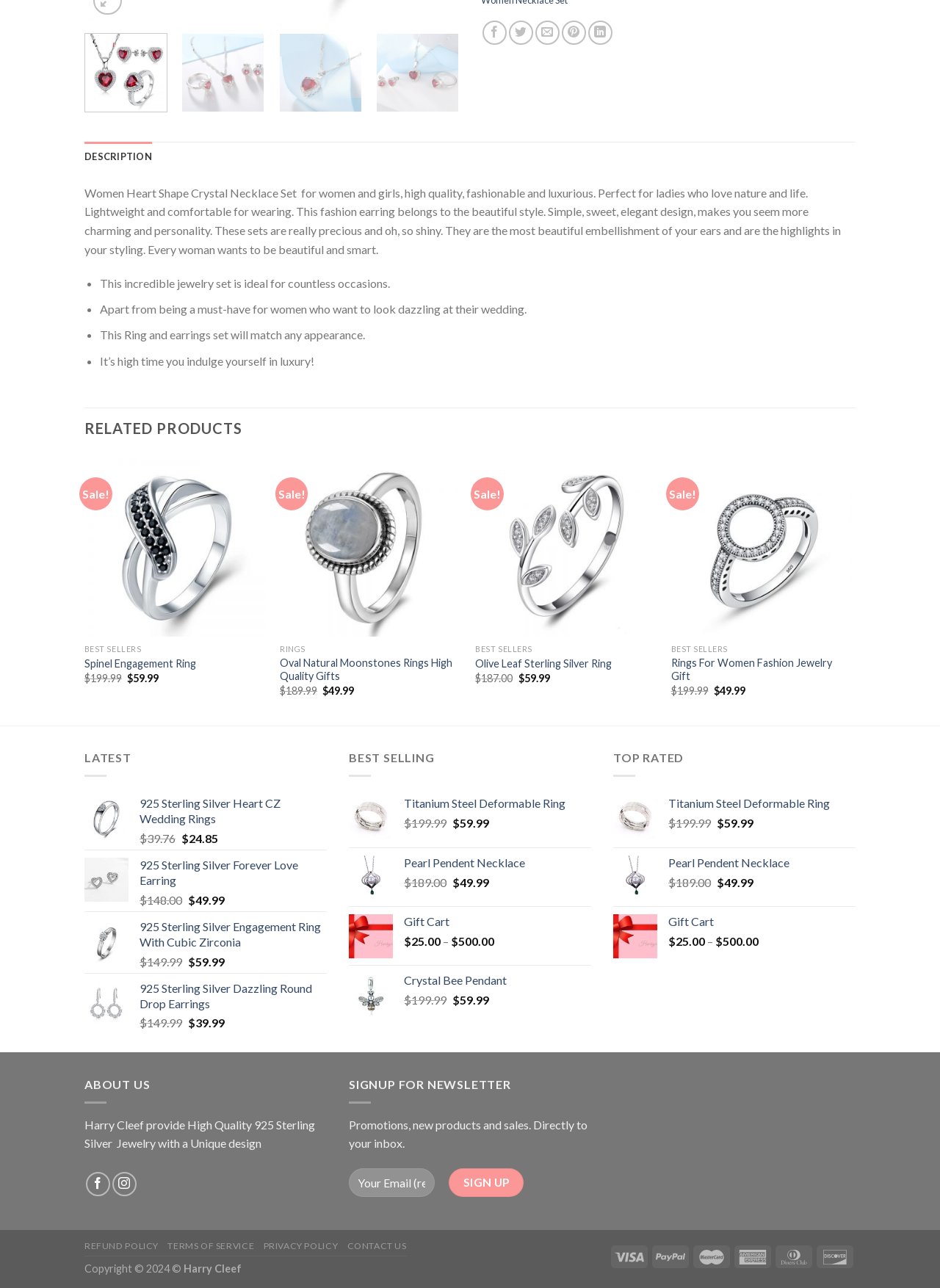Find the coordinates for the bounding box of the element with this description: "choral music".

None